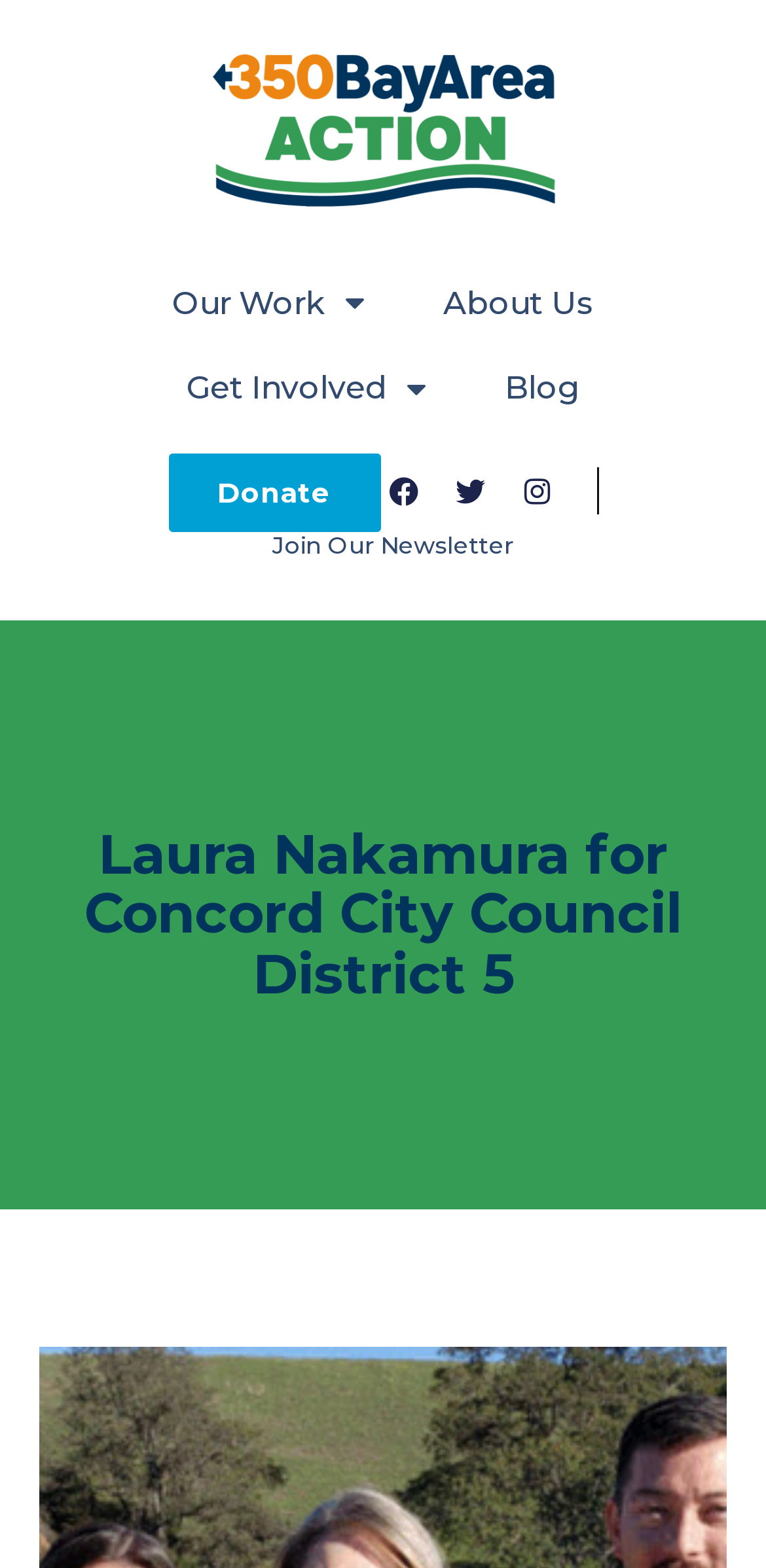Based on the image, provide a detailed response to the question:
What is the name of the person running for City Council?

The name of the person running for City Council can be found in the heading element, which is 'Laura Nakamura for Concord City Council District 5'. This suggests that Laura Nakamura is the person running for City Council.